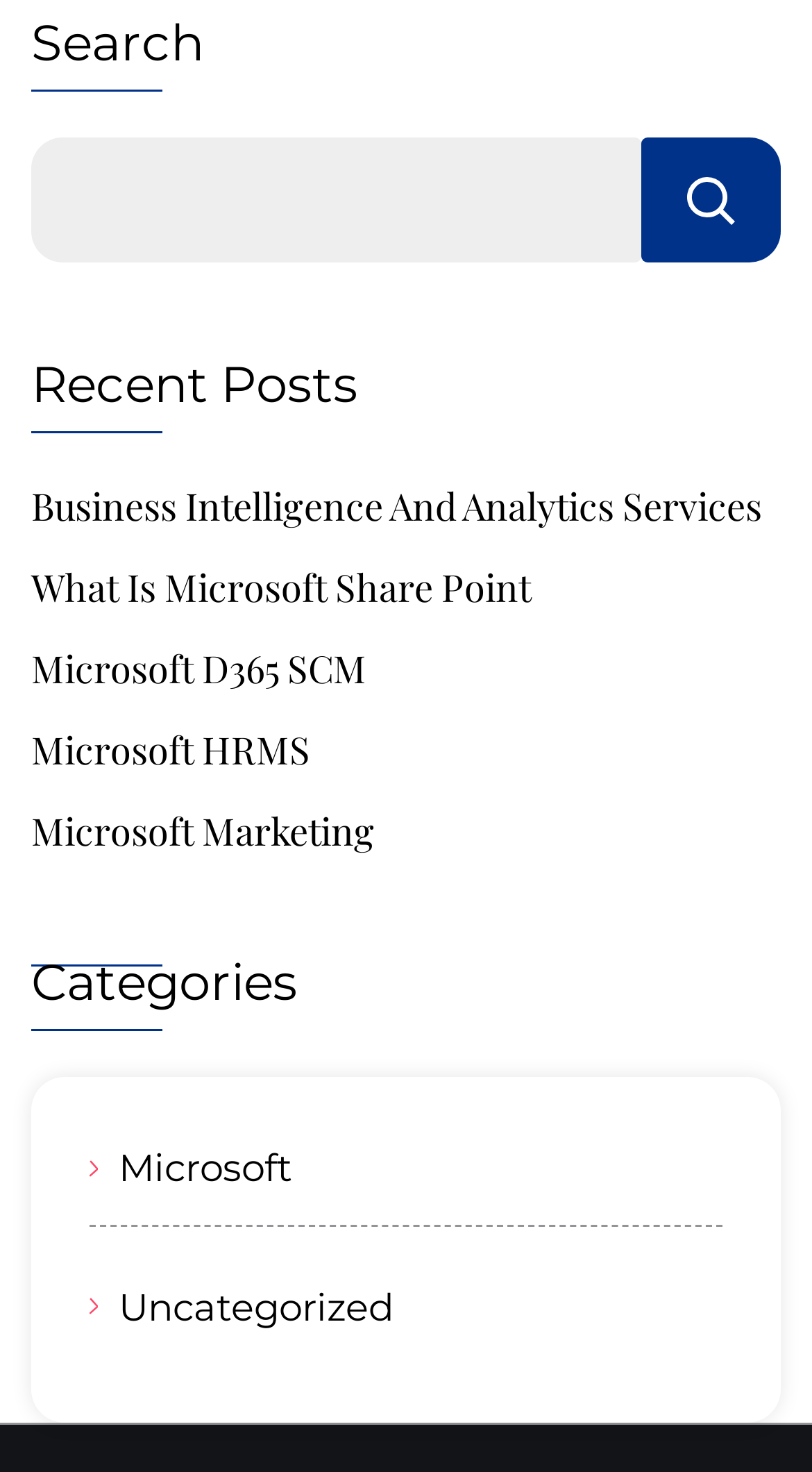Using the description "Microsoft HRMS", predict the bounding box of the relevant HTML element.

[0.038, 0.491, 0.962, 0.53]